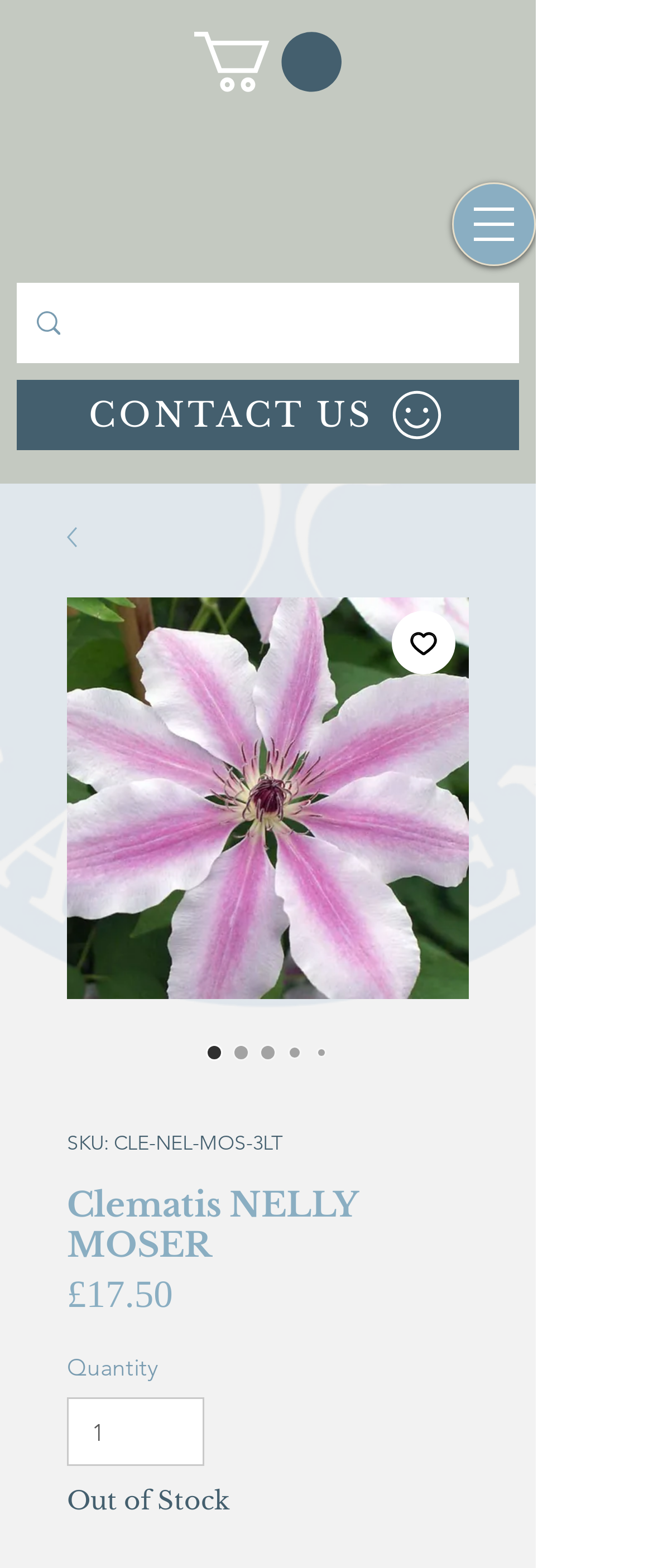What is the minimum quantity that can be ordered?
Use the image to give a comprehensive and detailed response to the question.

I found the minimum quantity that can be ordered by looking at the spinbutton element with the text 'Quantity' and the valuemin attribute set to 1, which is located below the price element.